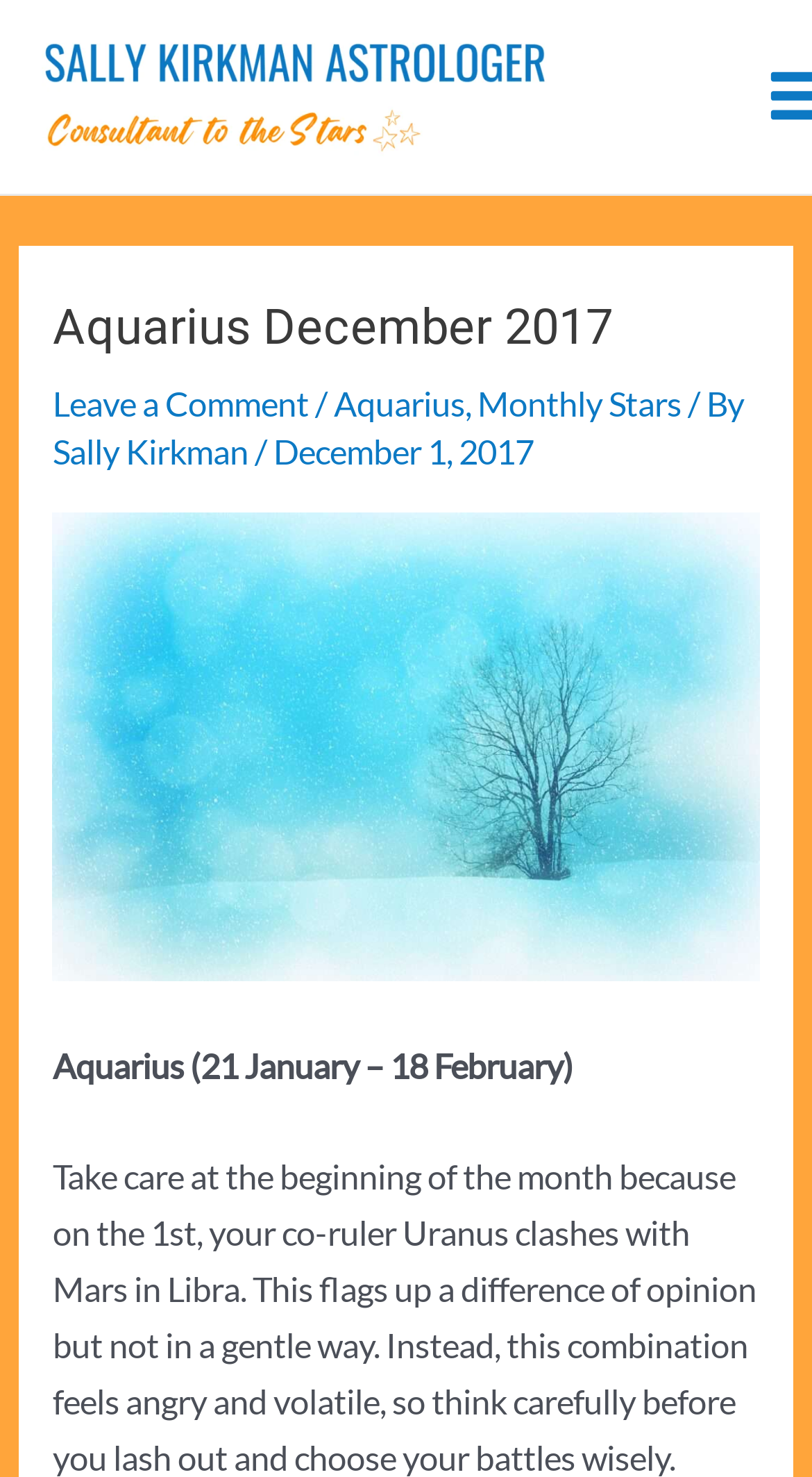Please find the top heading of the webpage and generate its text.

Aquarius December 2017